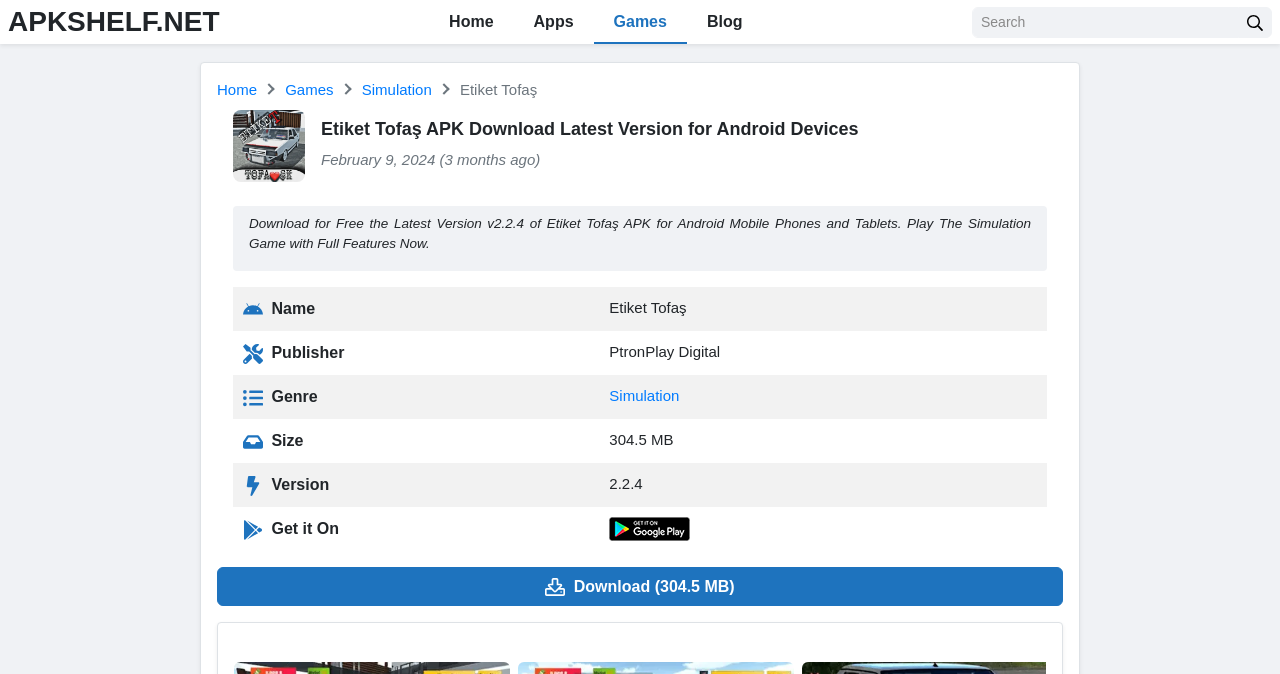Could you indicate the bounding box coordinates of the region to click in order to complete this instruction: "Search for an app".

[0.759, 0.01, 0.968, 0.056]